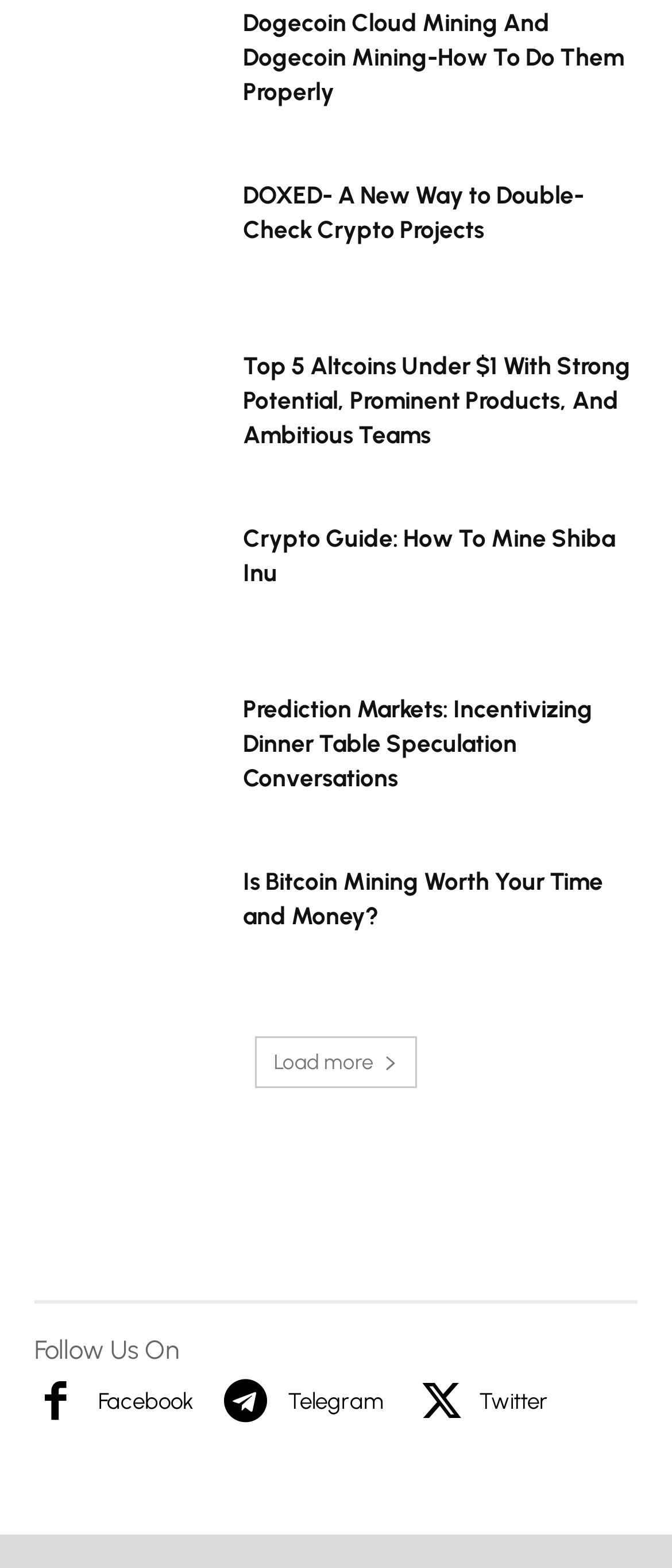Please find the bounding box coordinates of the element that must be clicked to perform the given instruction: "Load more articles". The coordinates should be four float numbers from 0 to 1, i.e., [left, top, right, bottom].

[0.379, 0.661, 0.621, 0.694]